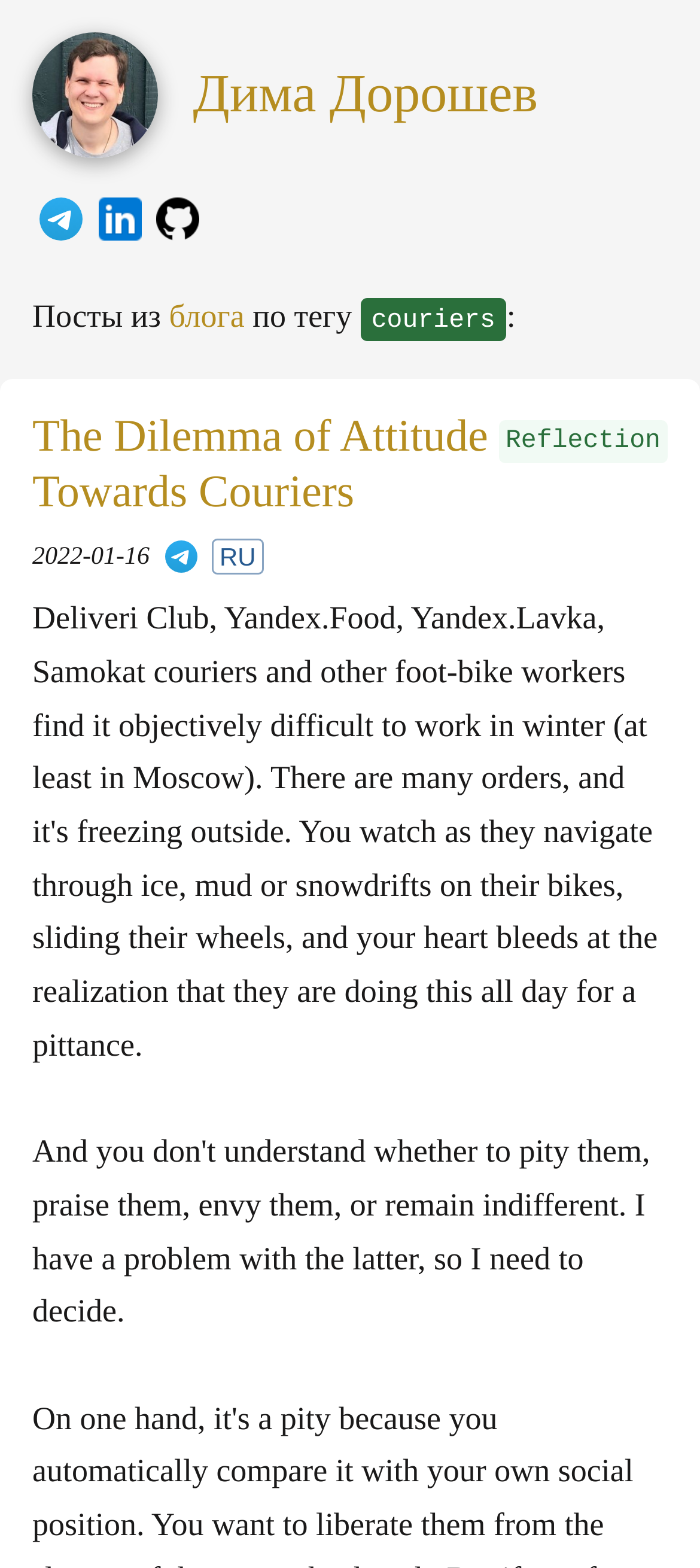How many social media links are present in the header section?
Using the image as a reference, give a one-word or short phrase answer.

3